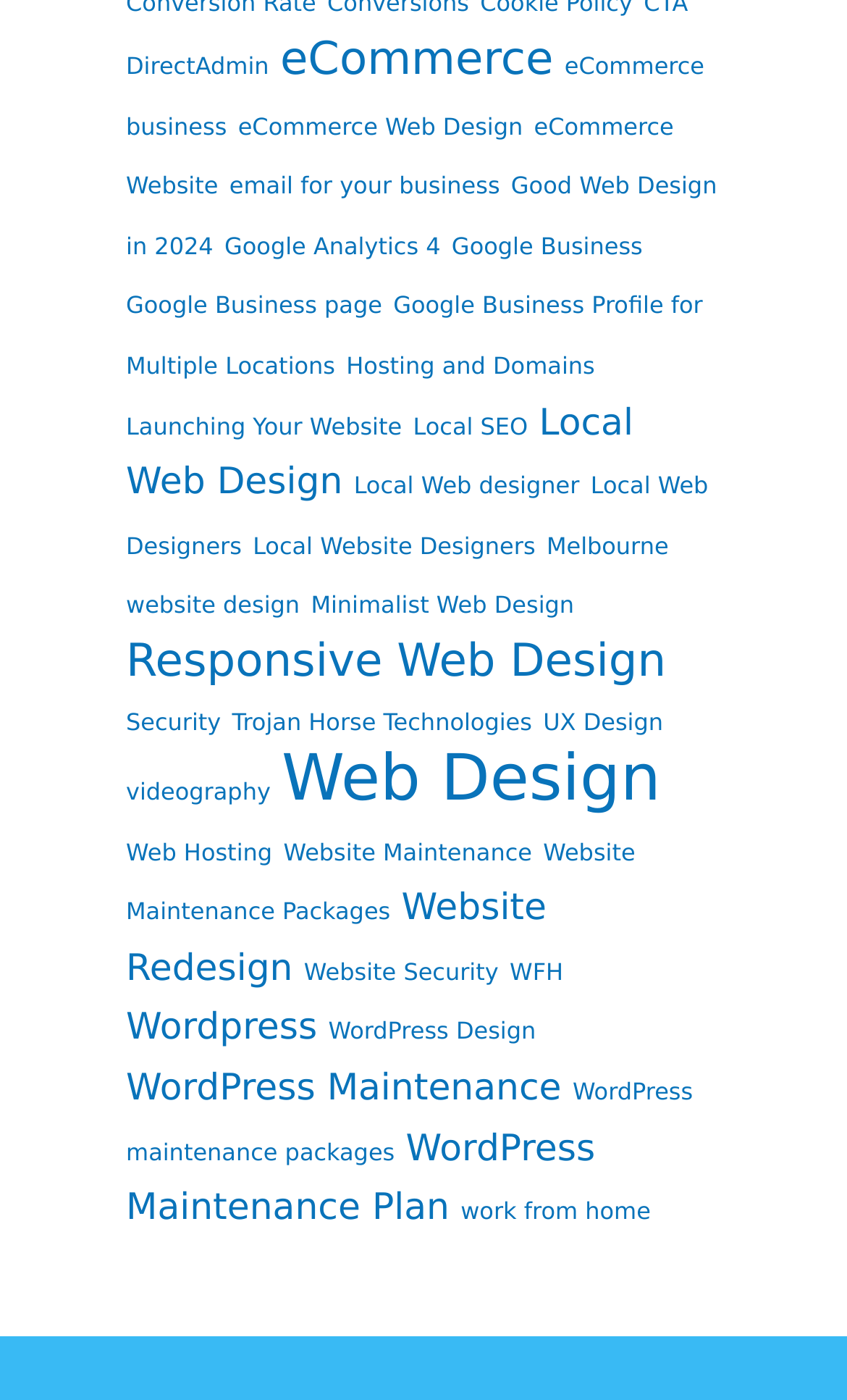Locate the bounding box coordinates of the area to click to fulfill this instruction: "View Web Design options". The bounding box should be presented as four float numbers between 0 and 1, in the order [left, top, right, bottom].

[0.333, 0.529, 0.78, 0.582]